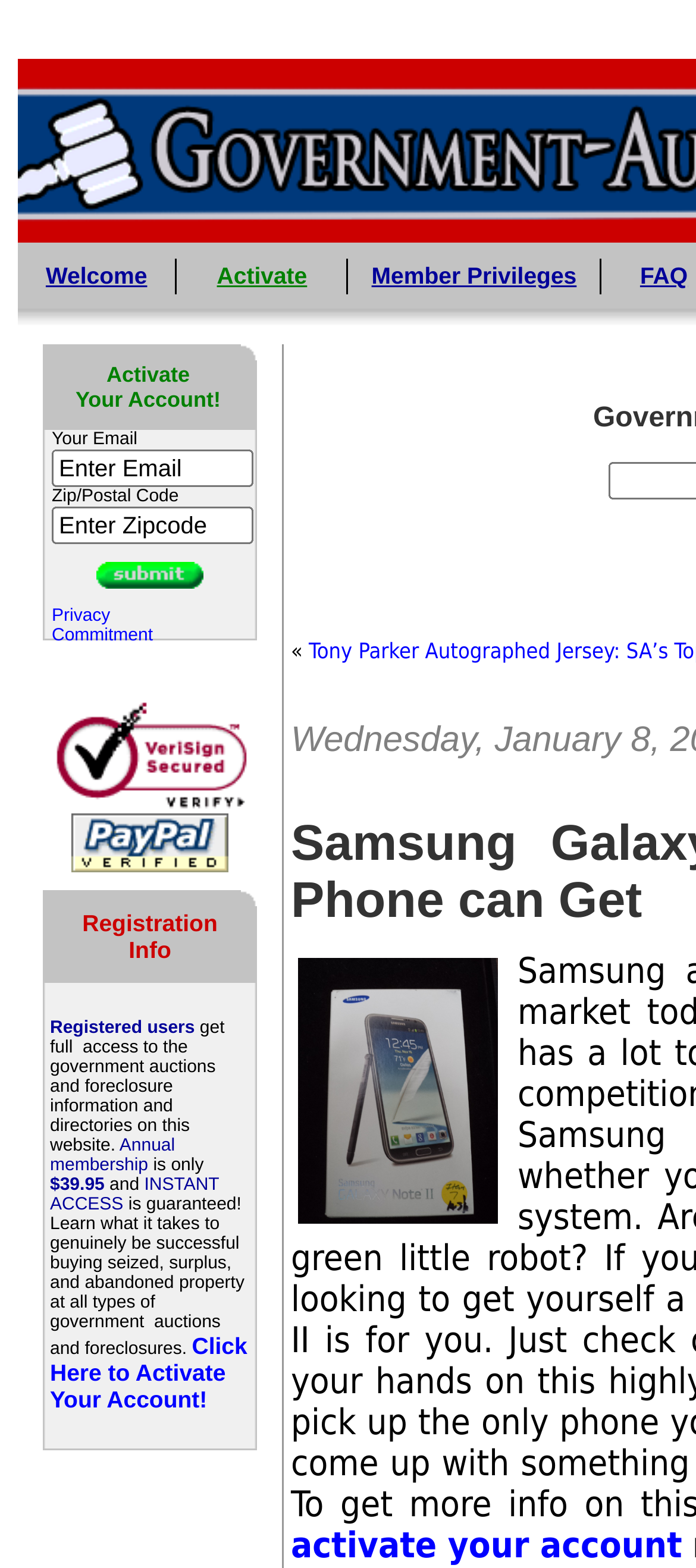Extract the bounding box coordinates of the UI element described: "activate your account". Provide the coordinates in the format [left, top, right, bottom] with values ranging from 0 to 1.

[0.418, 0.981, 0.98, 0.997]